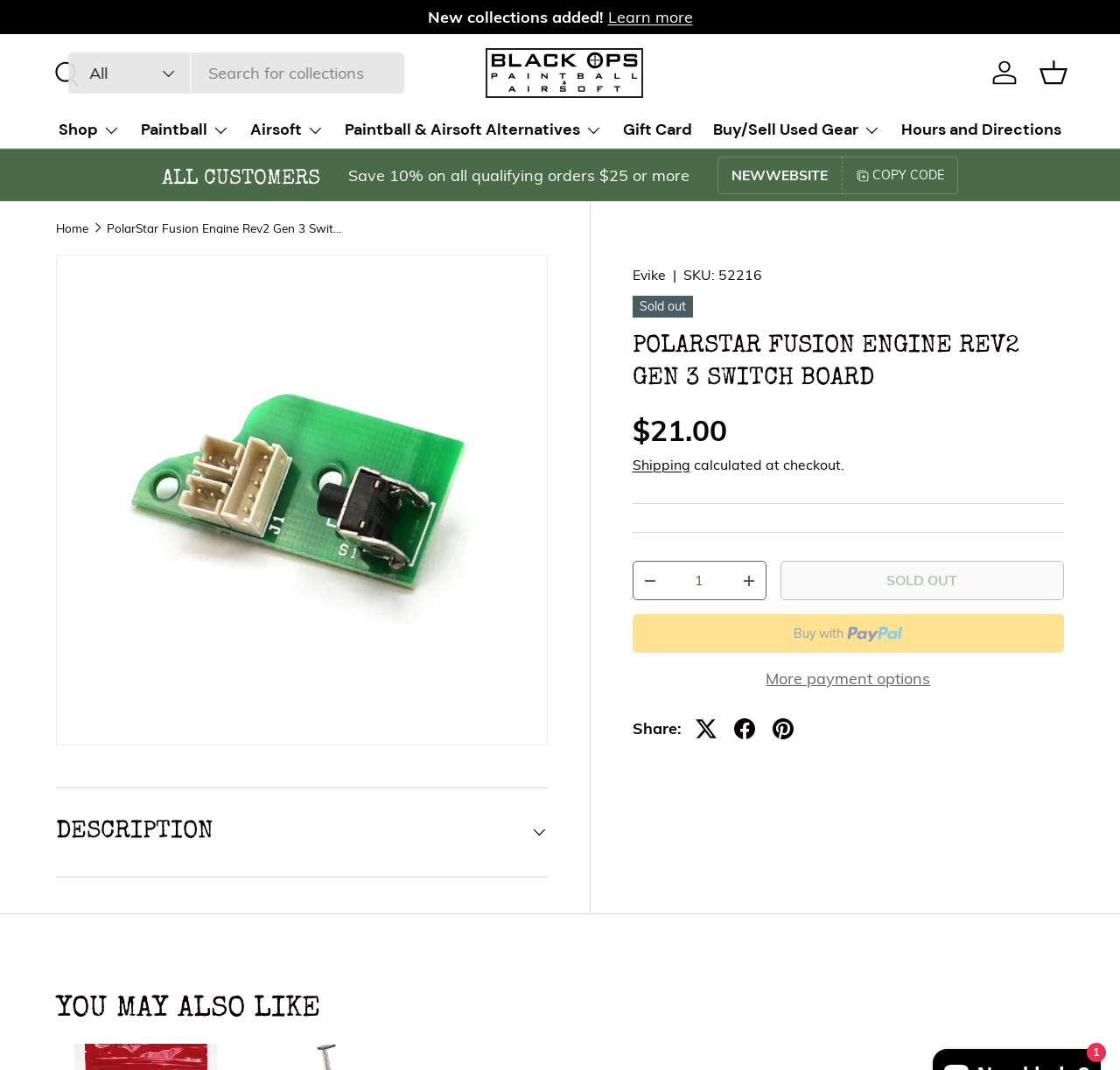Find and specify the bounding box coordinates that correspond to the clickable region for the instruction: "View product details".

[0.05, 0.238, 0.489, 0.697]